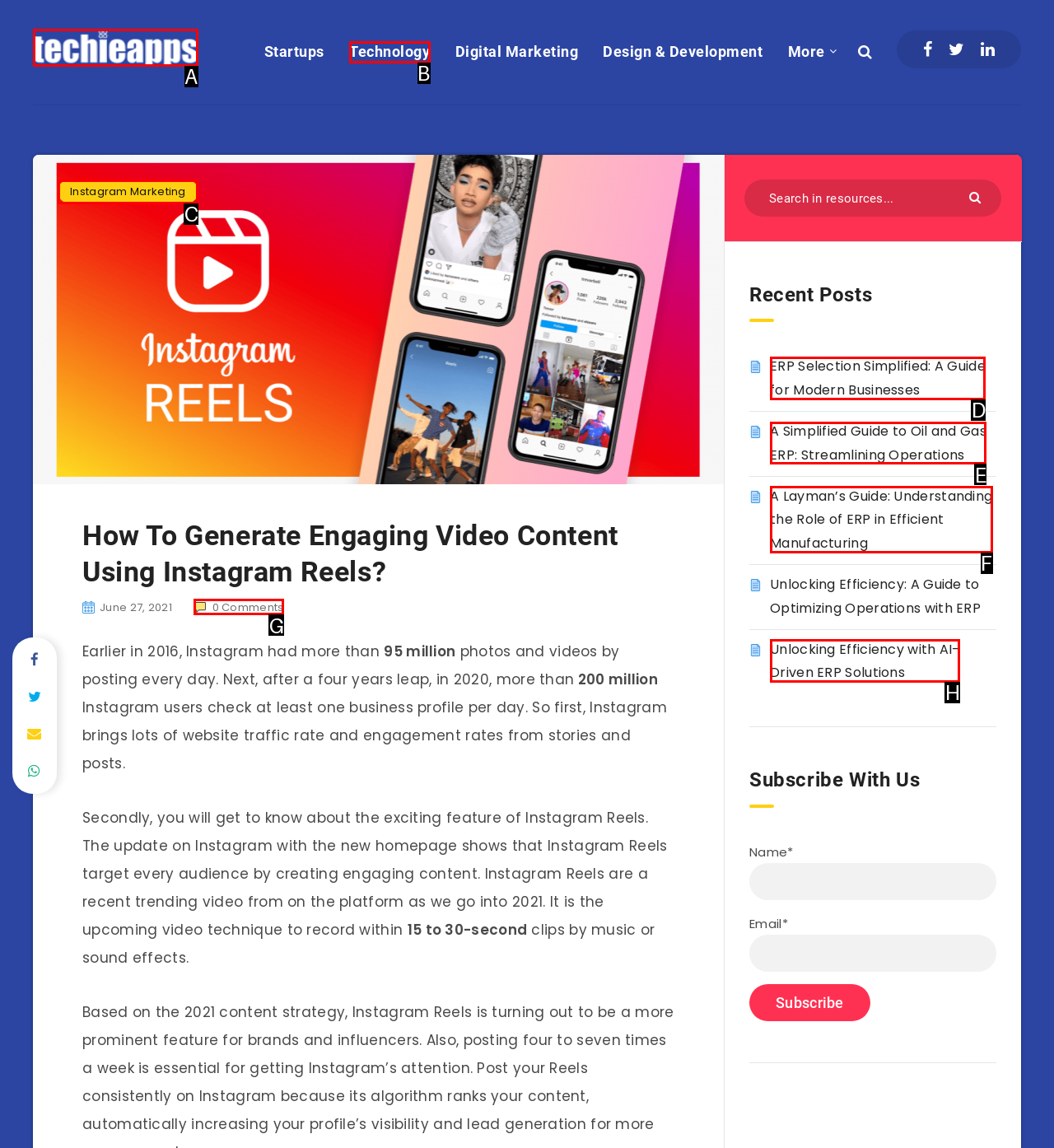Match the description: alt="Techieapps" to the correct HTML element. Provide the letter of your choice from the given options.

A